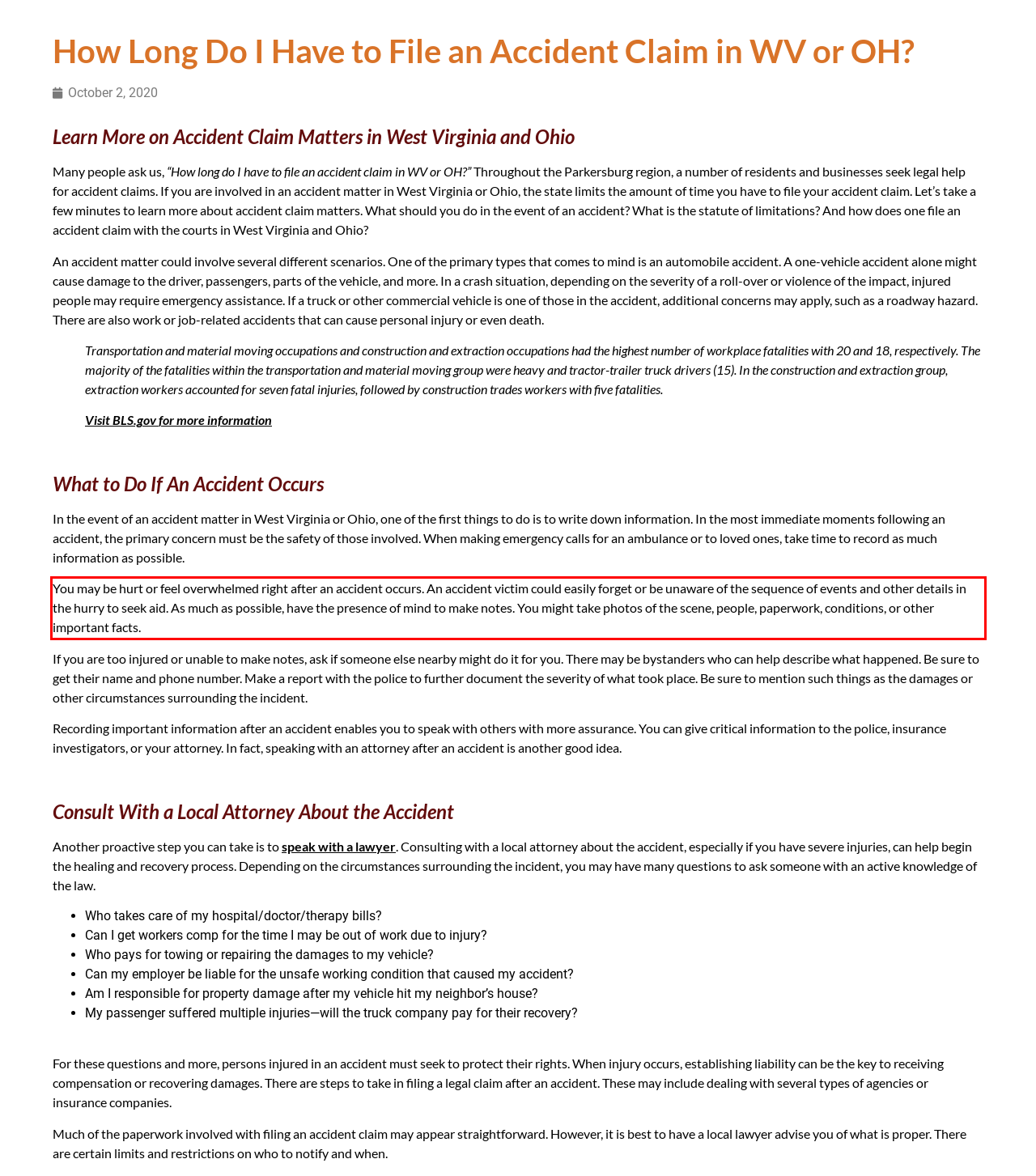Given a screenshot of a webpage, identify the red bounding box and perform OCR to recognize the text within that box.

You may be hurt or feel overwhelmed right after an accident occurs. An accident victim could easily forget or be unaware of the sequence of events and other details in the hurry to seek aid. As much as possible, have the presence of mind to make notes. You might take photos of the scene, people, paperwork, conditions, or other important facts.